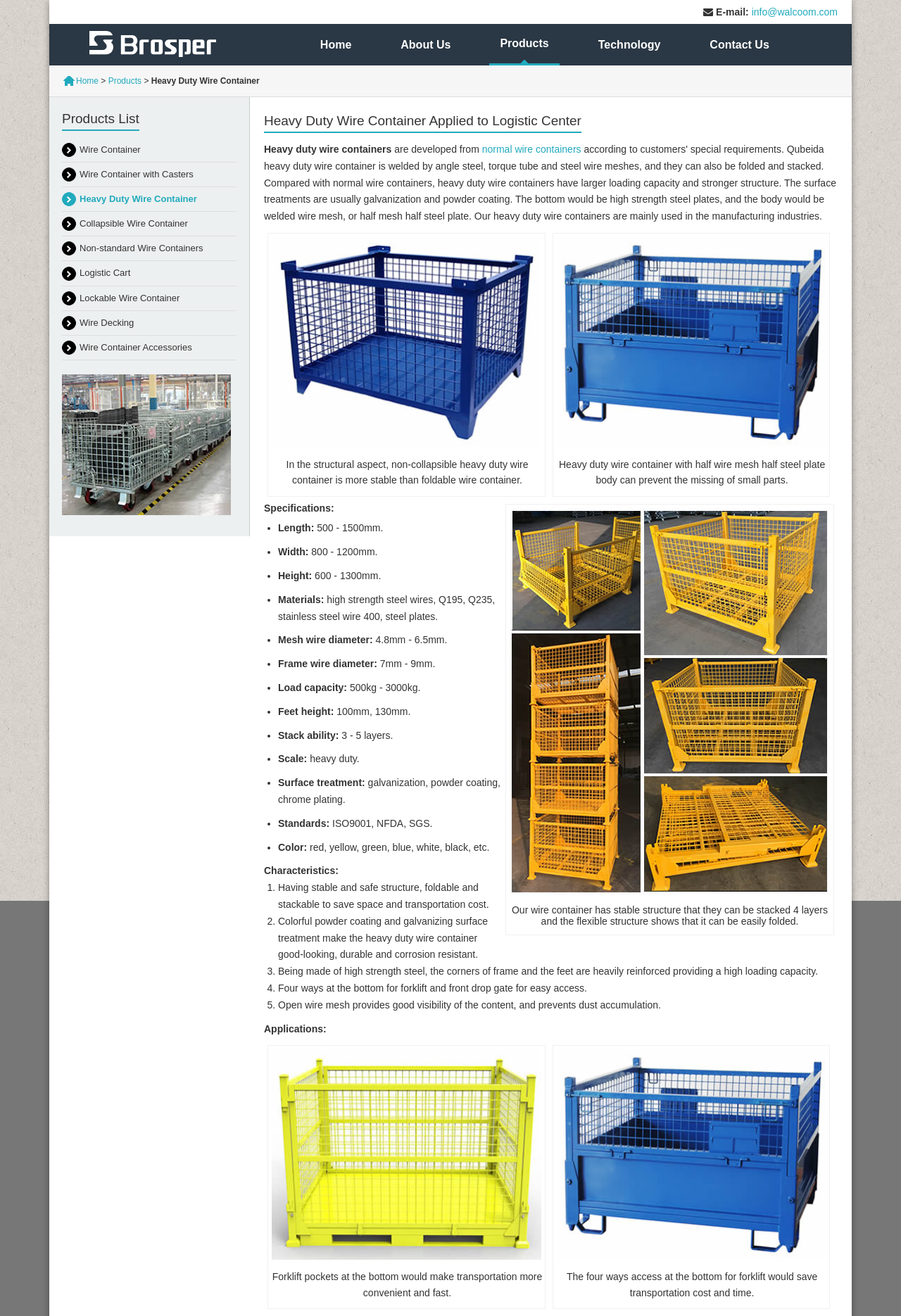Provide the bounding box coordinates for the area that should be clicked to complete the instruction: "Check the 'Specifications' section".

[0.293, 0.382, 0.371, 0.39]